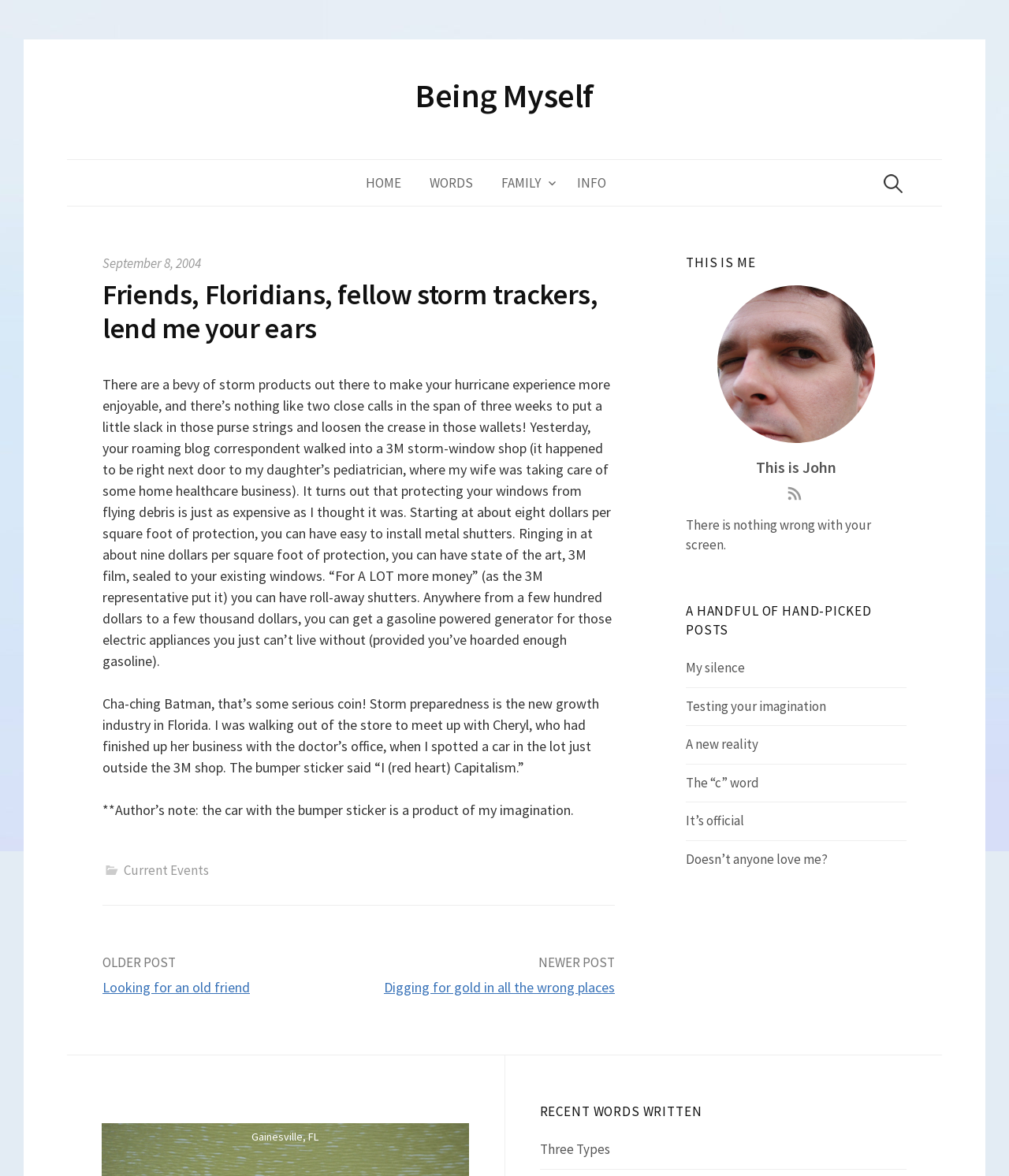Please locate the bounding box coordinates of the element's region that needs to be clicked to follow the instruction: "Go to HOME page". The bounding box coordinates should be provided as four float numbers between 0 and 1, i.e., [left, top, right, bottom].

[0.362, 0.136, 0.411, 0.175]